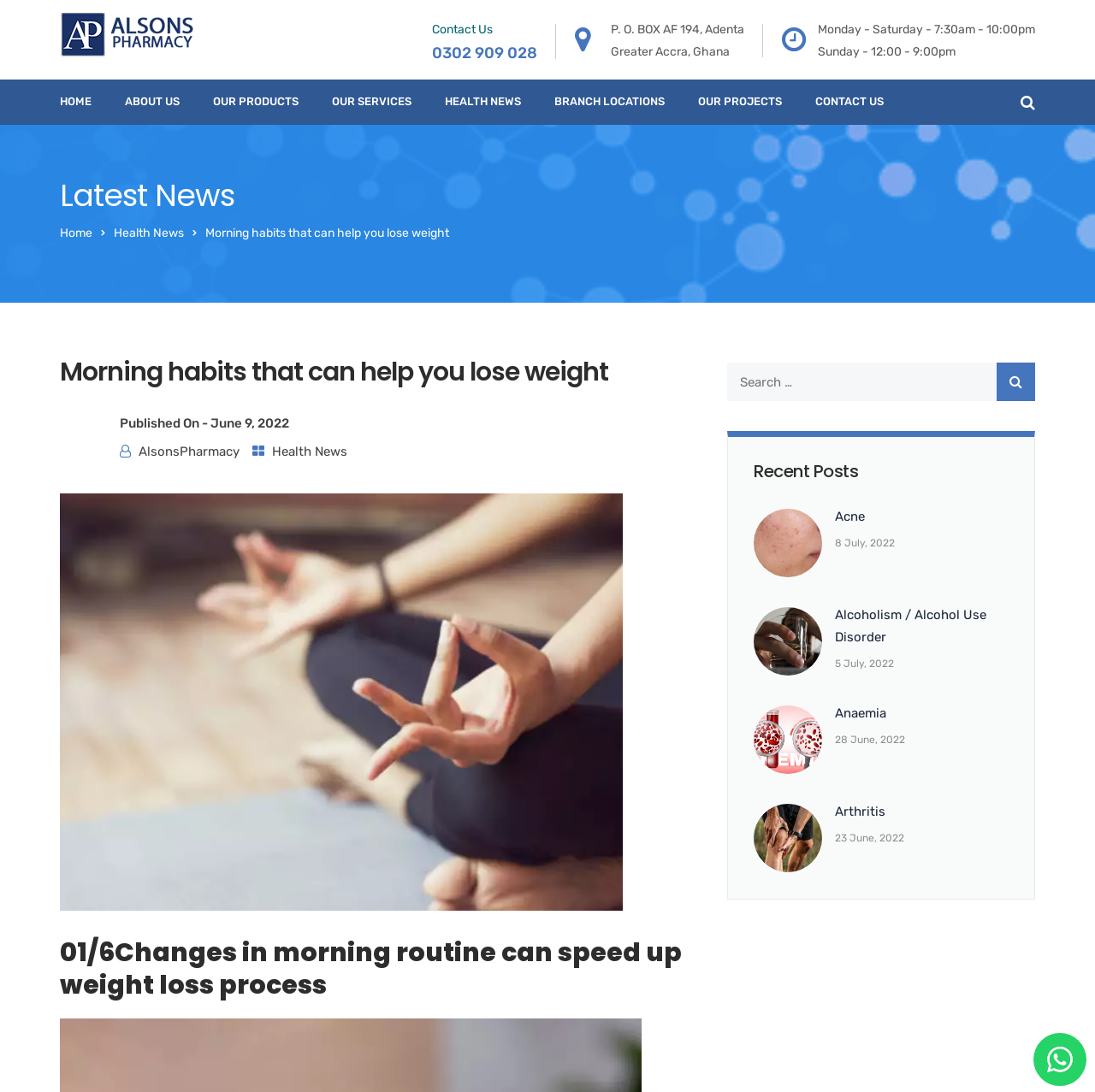Offer a comprehensive description of the webpage’s content and structure.

The webpage is about Alsons Pharmacy, with a focus on health news and weight loss. At the top, there is a navigation menu with links to various sections, including "HOME", "ABOUT US", "OUR PRODUCTS", "OUR SERVICES", "HEALTH NEWS", "BRANCH LOCATIONS", "OUR PROJECTS", and "CONTACT US". 

Below the navigation menu, there is a section with contact information, including phone number, address, and business hours. 

To the right of the contact information, there is a search bar with a magnifying glass icon. 

The main content of the page is an article titled "Morning habits that can help you lose weight". The article has a heading, a publication date, and is categorized under "Health News". The article is divided into sections, with headings such as "01/6 Changes in morning routine can speed up weight loss process". 

On the right side of the page, there is a section titled "Recent Posts" with links to various health-related articles, including "Acne", "Alcoholism / Alcohol Use Disorder", "Anaemia", "Arthritis", each with a publication date. 

At the bottom right corner of the page, there is a WhatsApp icon with the text "WhatsApp us".